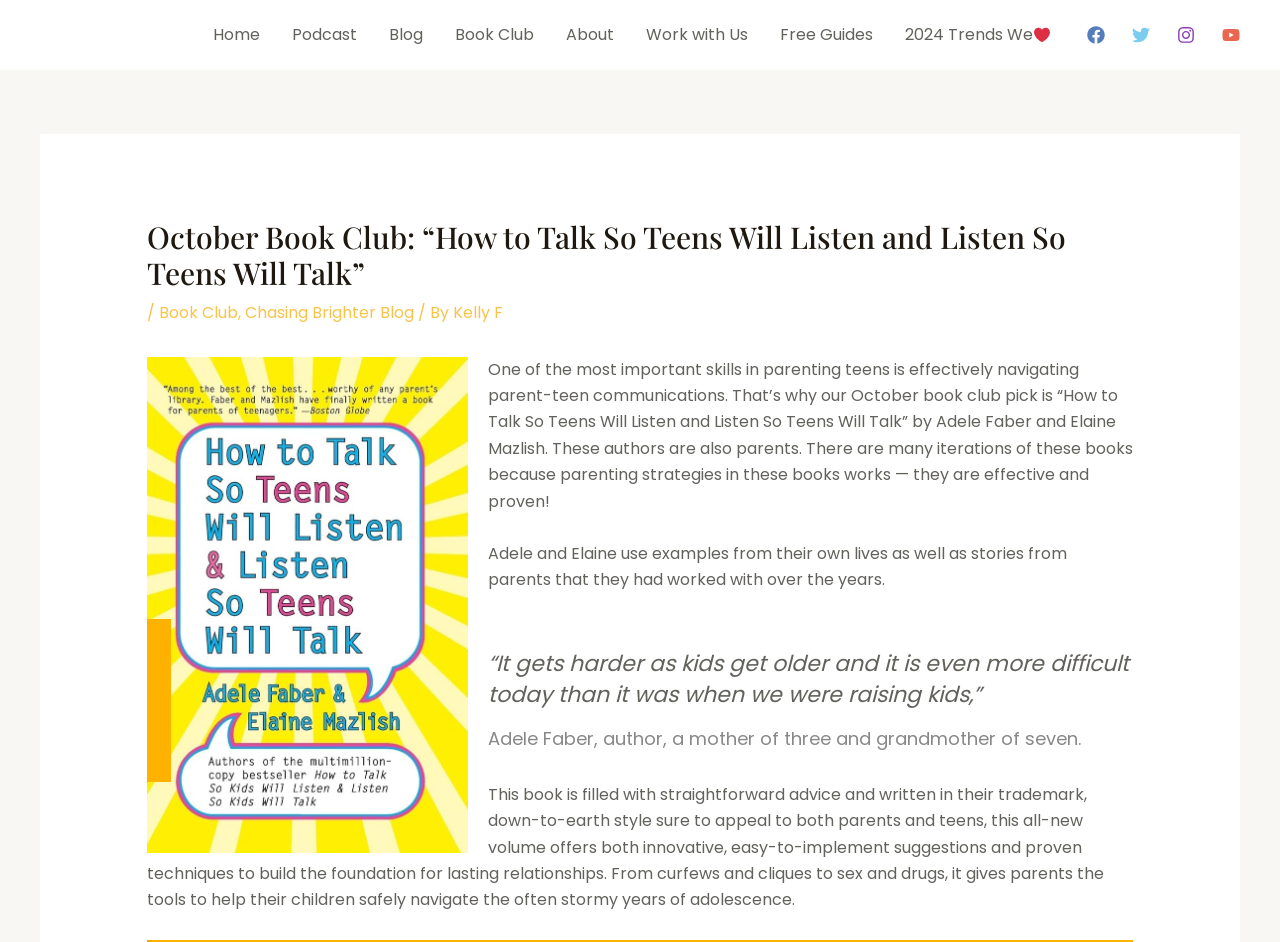Extract the bounding box coordinates for the described element: "Blog". The coordinates should be represented as four float numbers between 0 and 1: [left, top, right, bottom].

[0.291, 0.0, 0.343, 0.074]